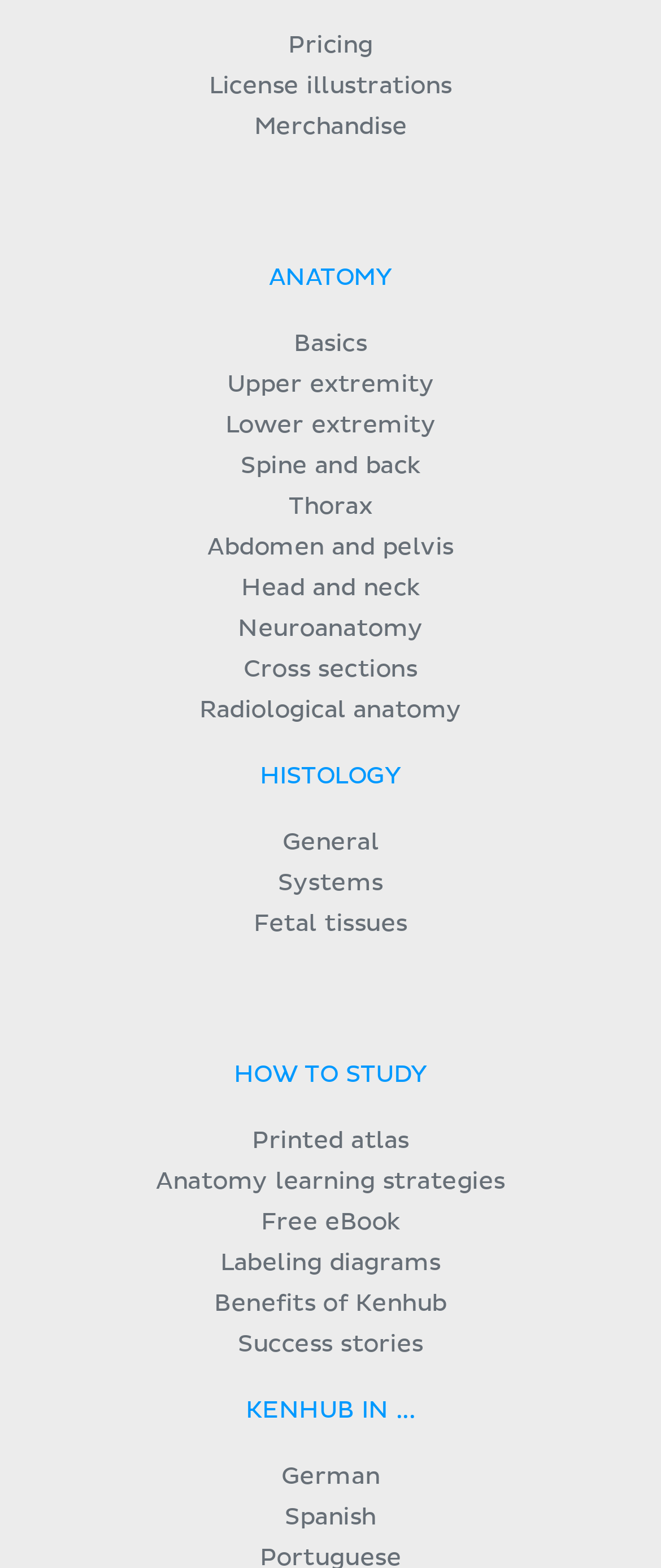What is the last link in the 'HOW TO STUDY' section?
Using the visual information, respond with a single word or phrase.

Labeling diagrams